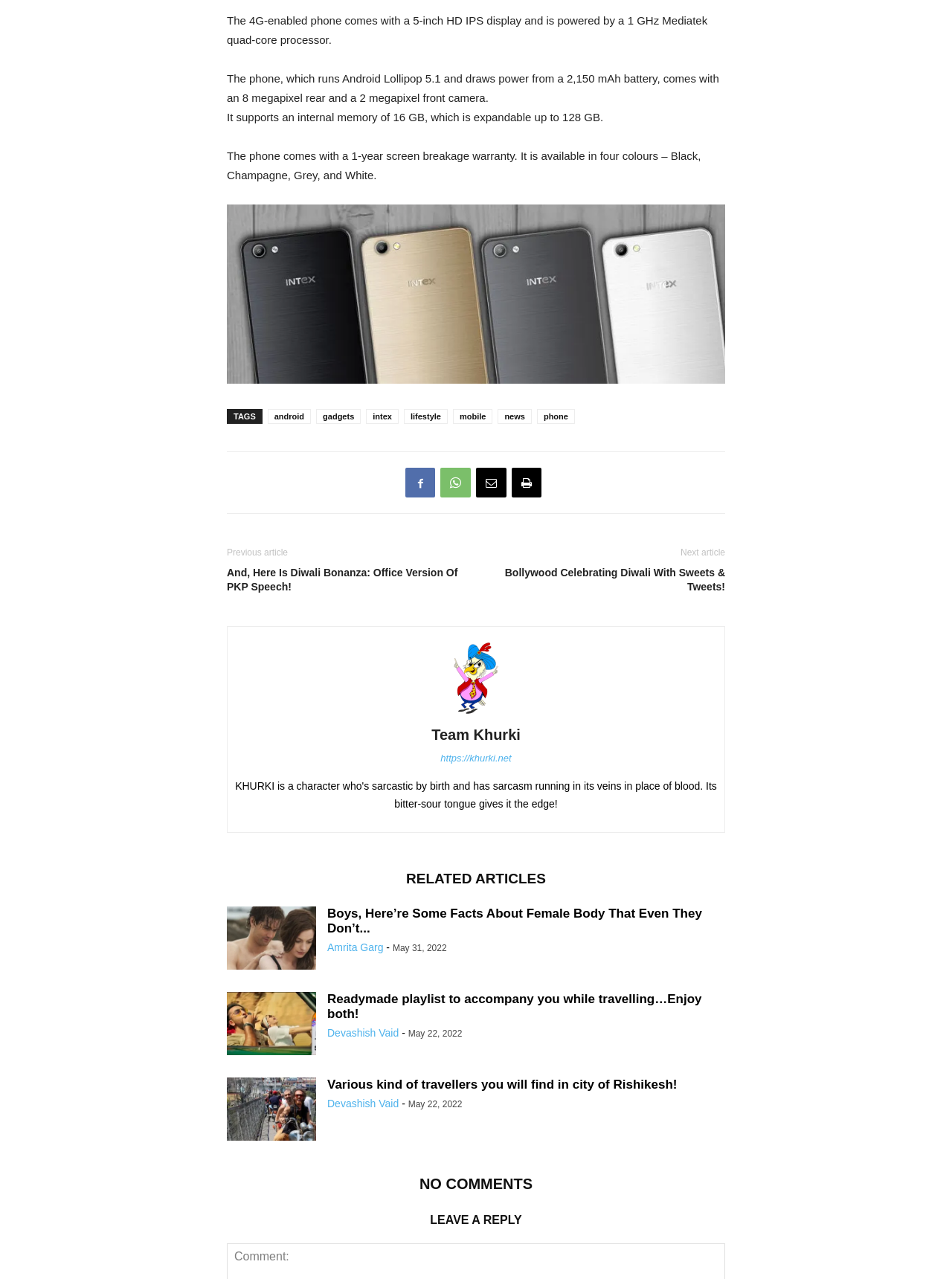What is the internal memory of the phone?
Answer with a single word or phrase, using the screenshot for reference.

16 GB